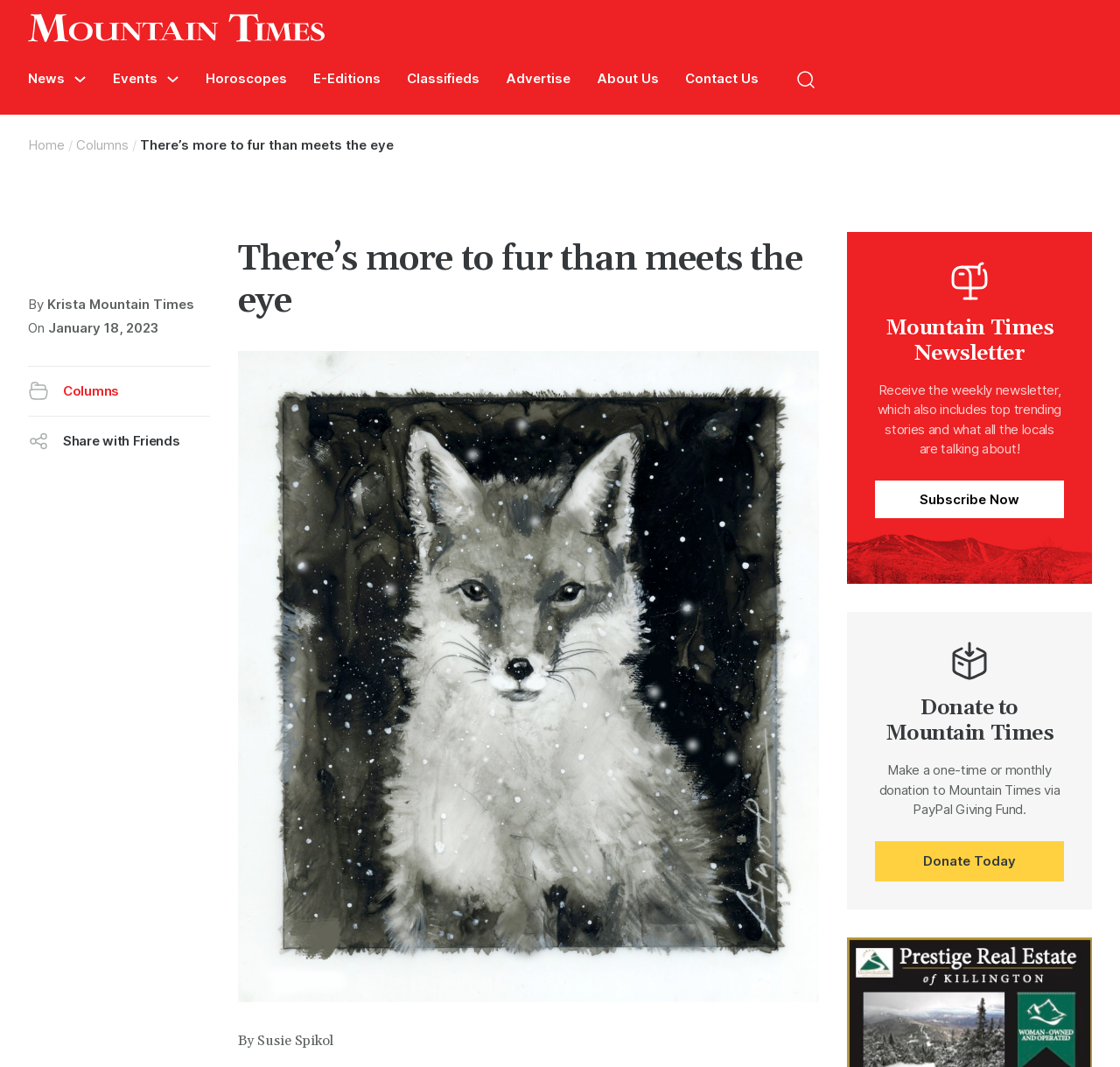Carefully examine the image and provide an in-depth answer to the question: What is the purpose of the 'Donate Today' button?

The purpose of the 'Donate Today' button is to make a donation to Mountain Times because it is located in the section 'Donate to Mountain Times' which explains that the donation can be made via PayPal Giving Fund.